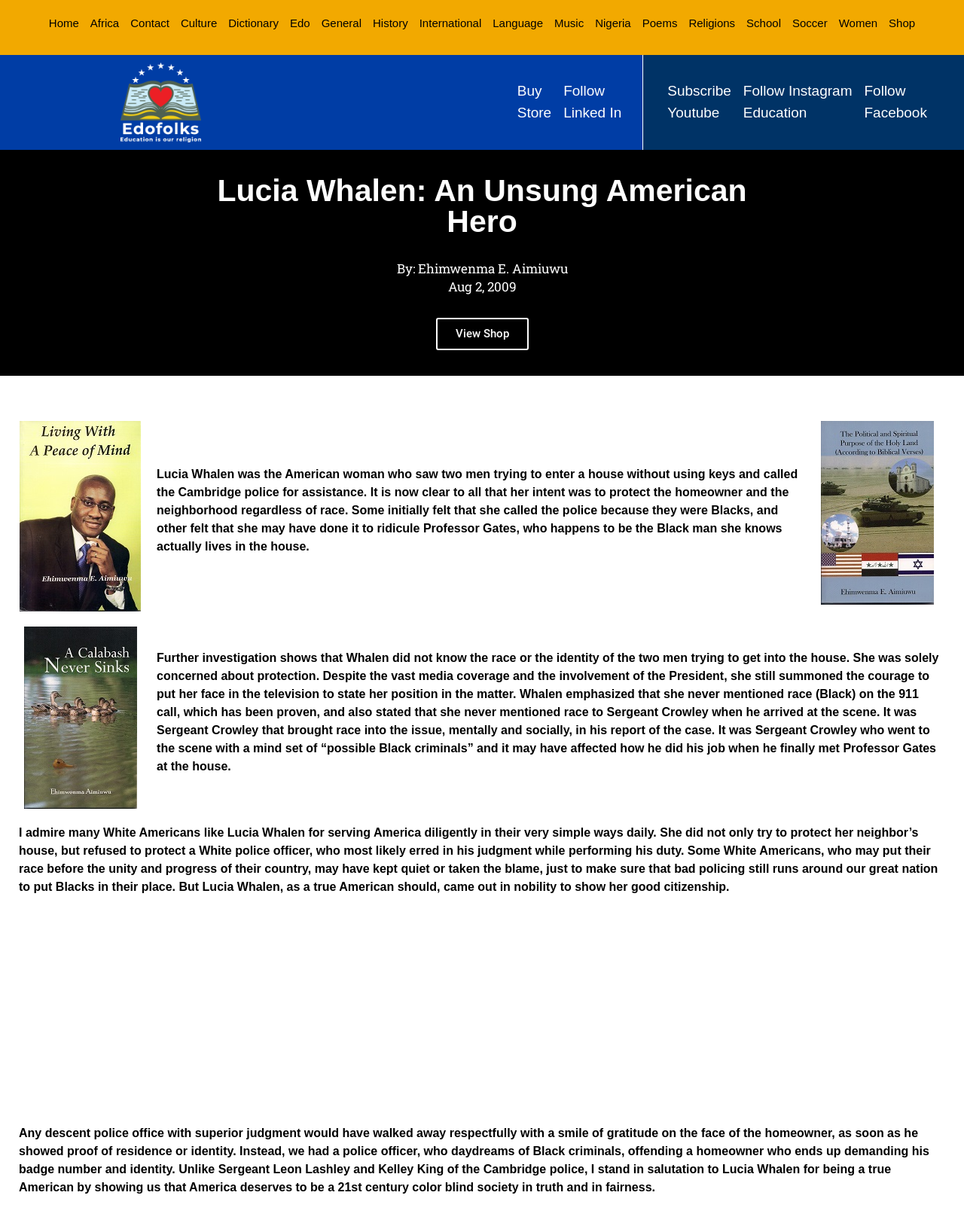Can you provide the bounding box coordinates for the element that should be clicked to implement the instruction: "Apply for RIGS Preservation Grants"?

None